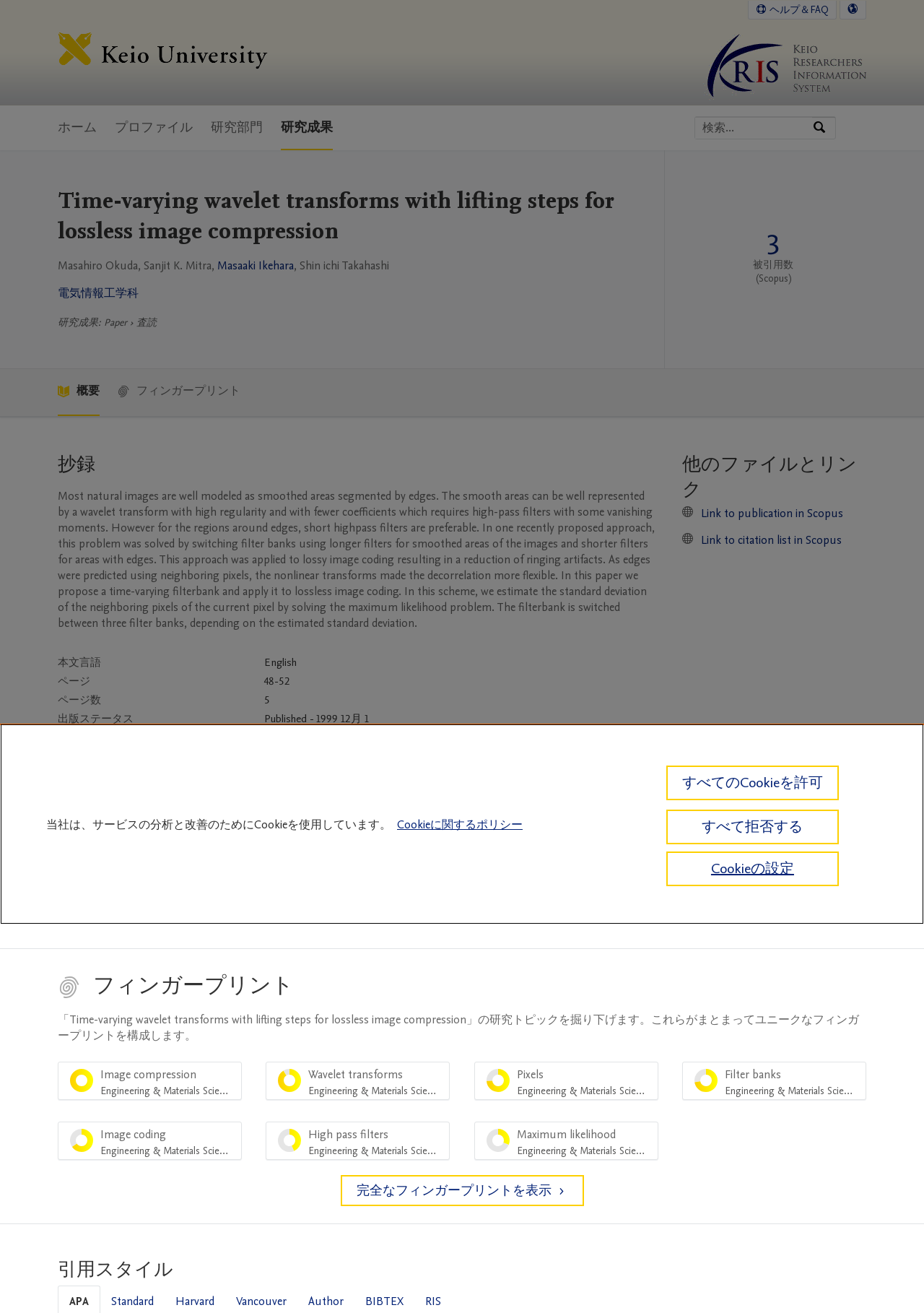Identify and provide the text of the main header on the webpage.

Time-varying wavelet transforms with lifting steps for lossless image compression